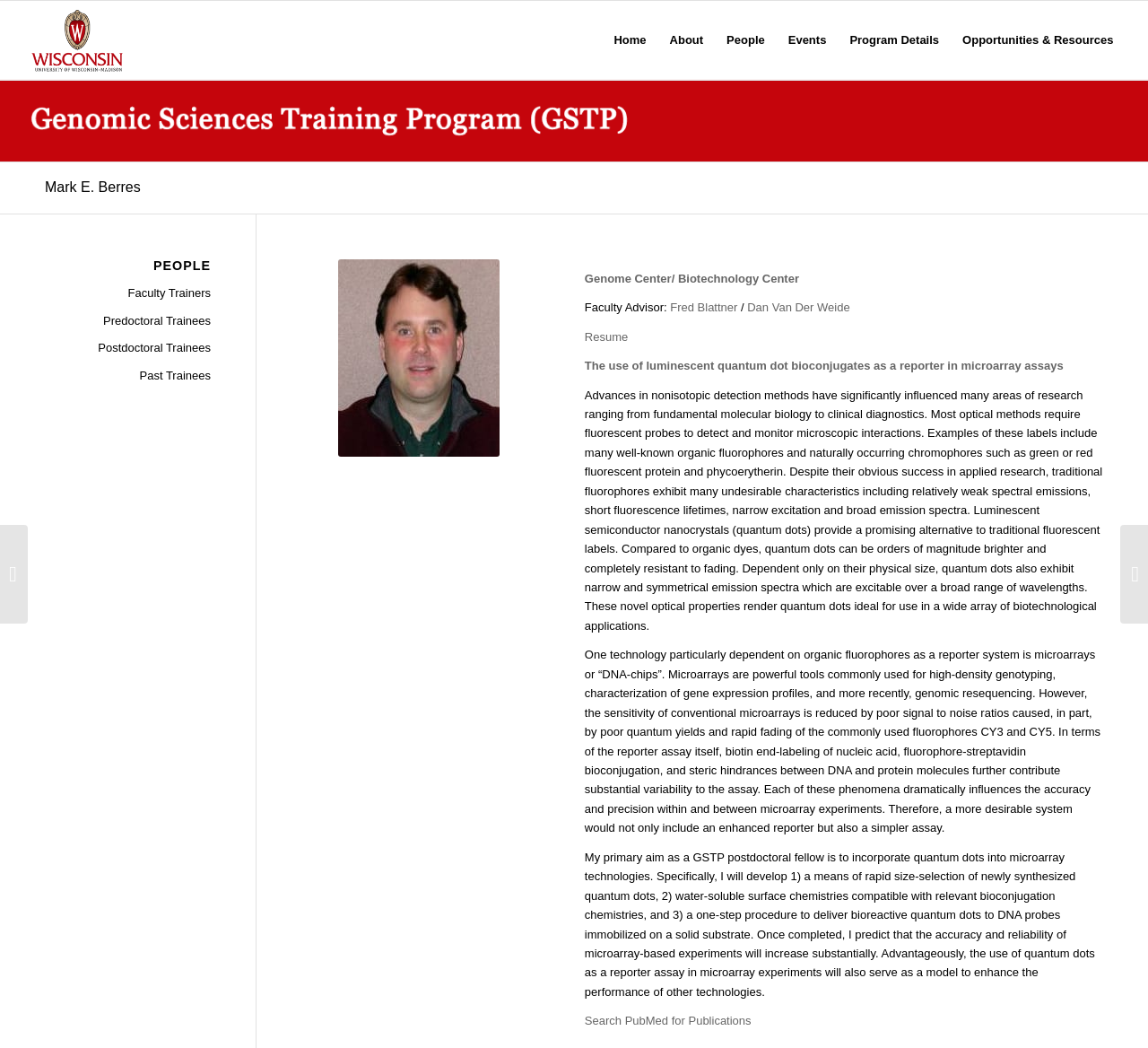Bounding box coordinates are specified in the format (top-left x, top-left y, bottom-right x, bottom-right y). All values are floating point numbers bounded between 0 and 1. Please provide the bounding box coordinate of the region this sentence describes: Learn About the Park

None